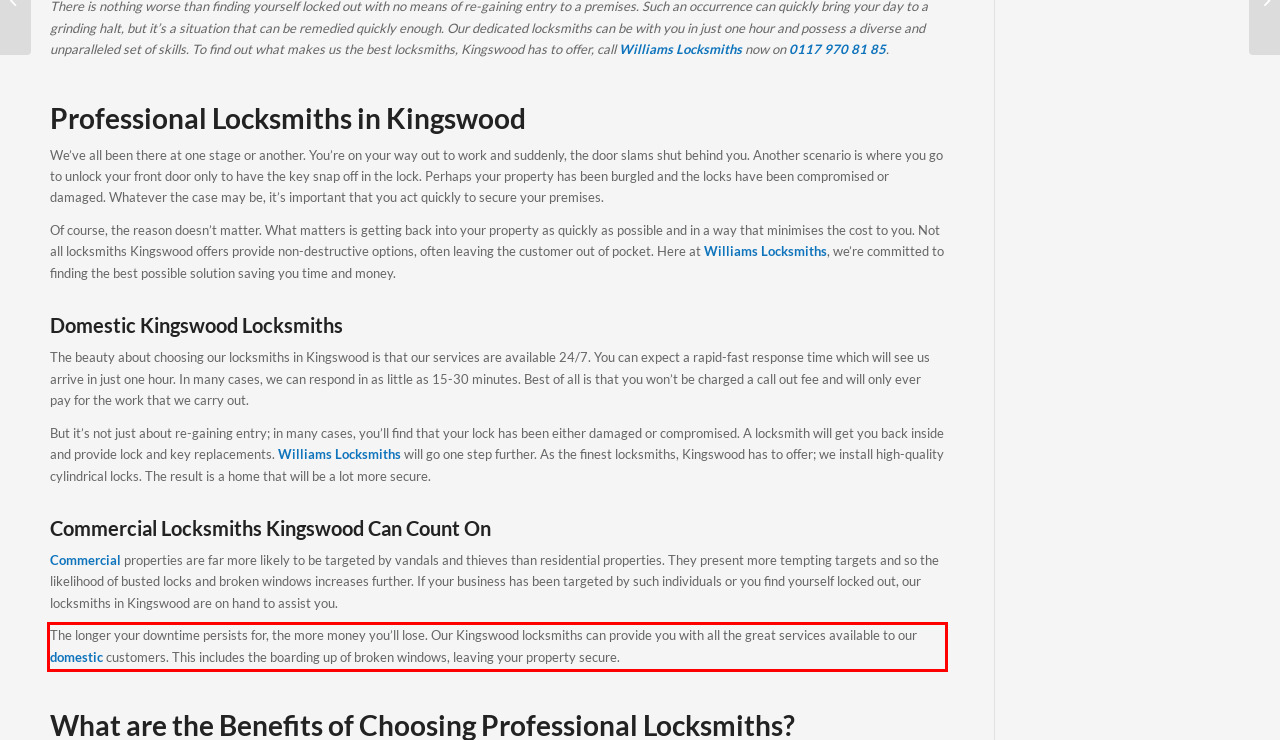Please identify and extract the text content from the UI element encased in a red bounding box on the provided webpage screenshot.

The longer your downtime persists for, the more money you’ll lose. Our Kingswood locksmiths can provide you with all the great services available to our domestic customers. This includes the boarding up of broken windows, leaving your property secure.